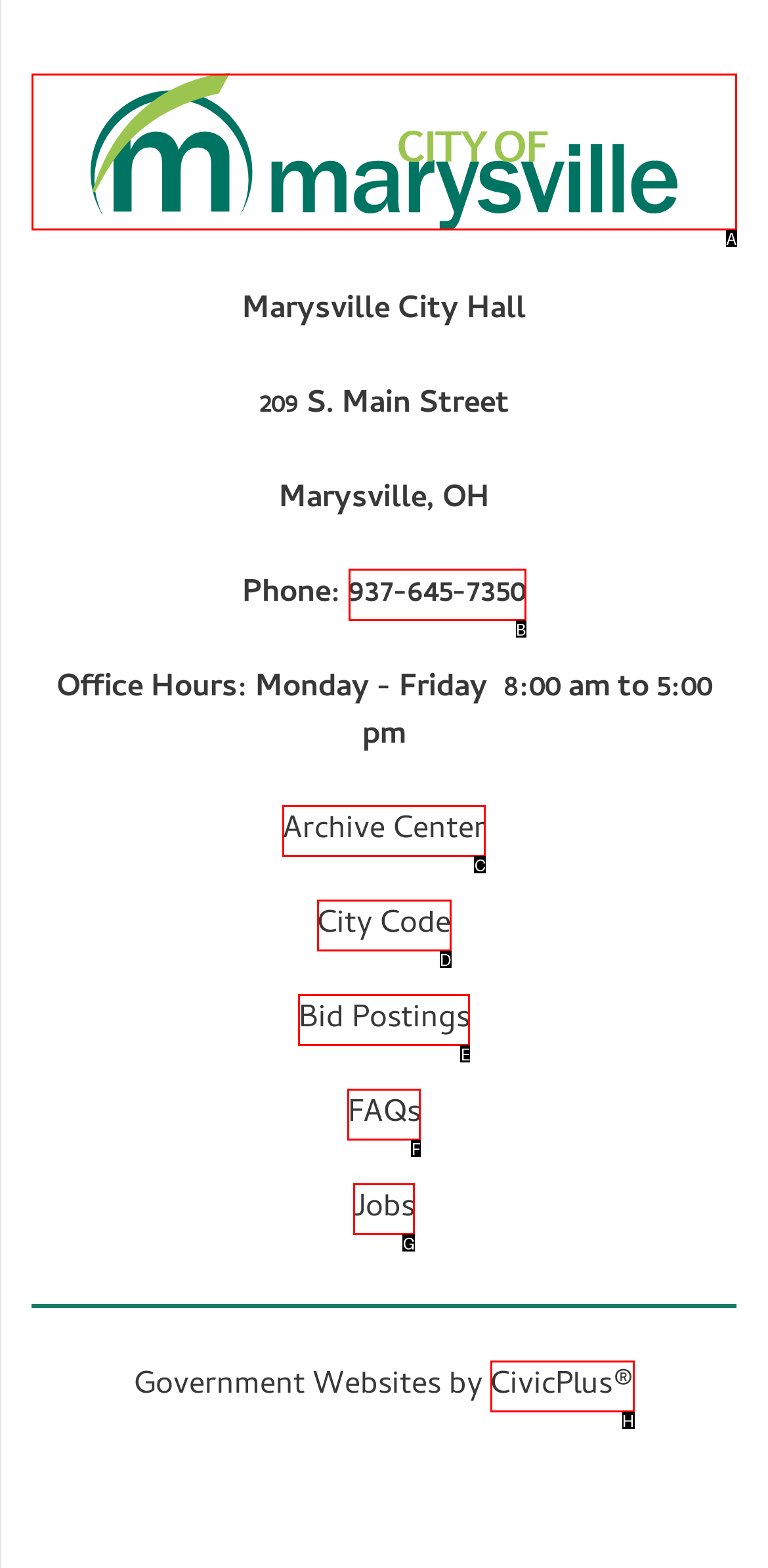Determine the letter of the element you should click to carry out the task: Click on 'NEXT' to go to the next article
Answer with the letter from the given choices.

None